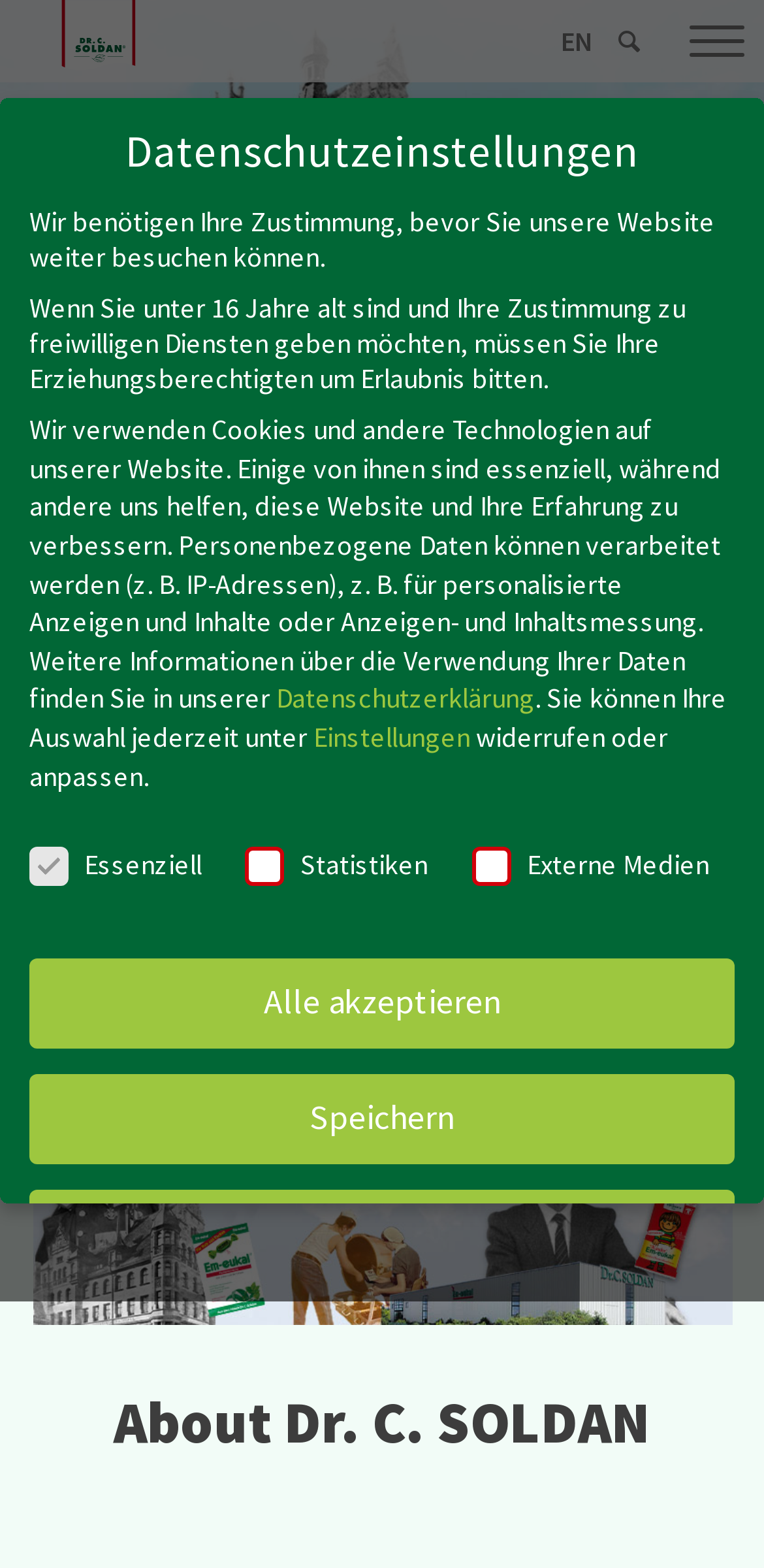Given the element description Individuelle Datenschutzeinstellungen, identify the bounding box coordinates for the UI element on the webpage screenshot. The format should be (top-left x, top-left y, bottom-right x, bottom-right y), with values between 0 and 1.

[0.038, 0.759, 0.962, 0.816]